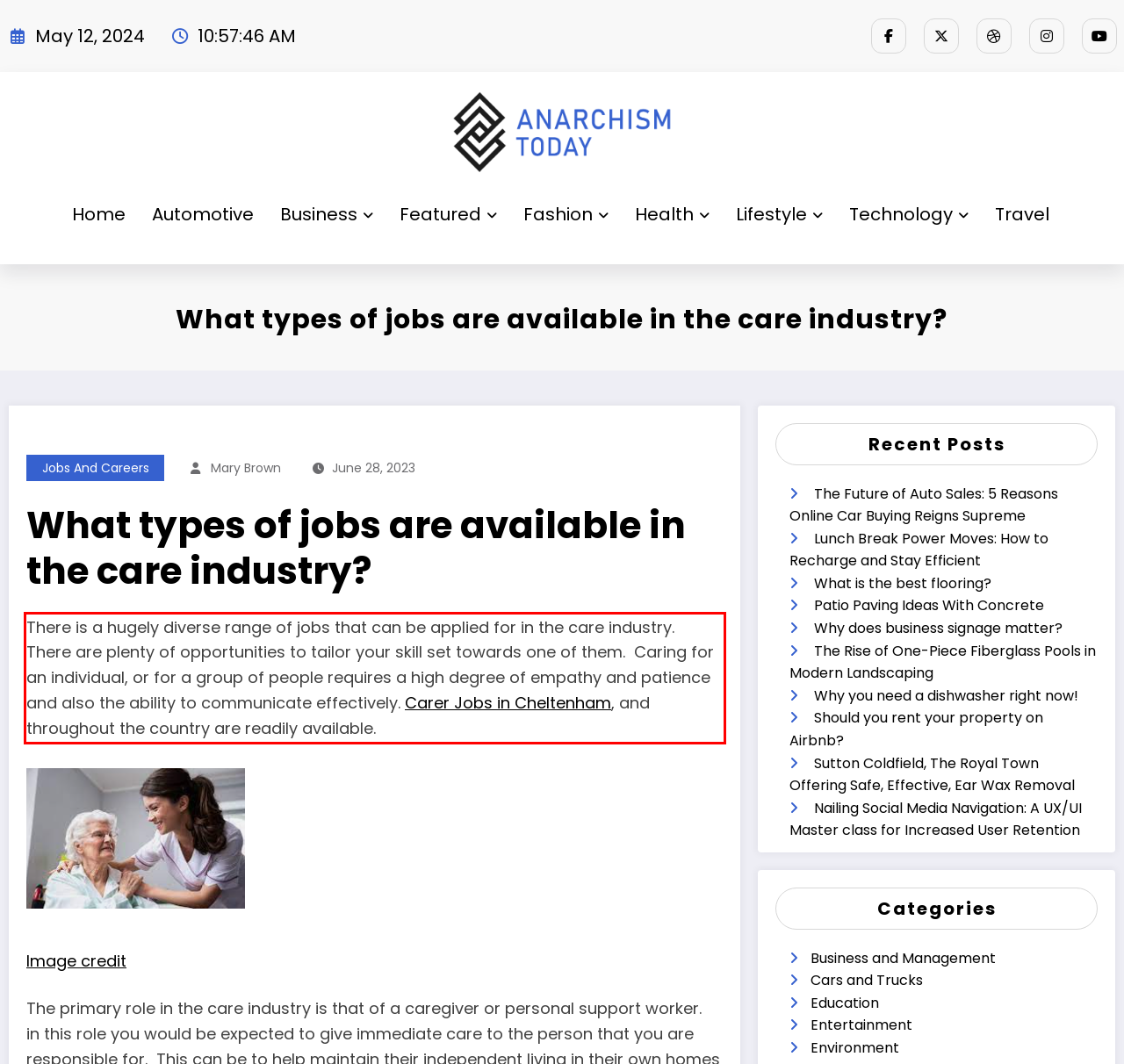Using the provided webpage screenshot, identify and read the text within the red rectangle bounding box.

There is a hugely diverse range of jobs that can be applied for in the care industry. There are plenty of opportunities to tailor your skill set towards one of them. Caring for an individual, or for a group of people requires a high degree of empathy and patience and also the ability to communicate effectively. Carer Jobs in Cheltenham, and throughout the country are readily available.